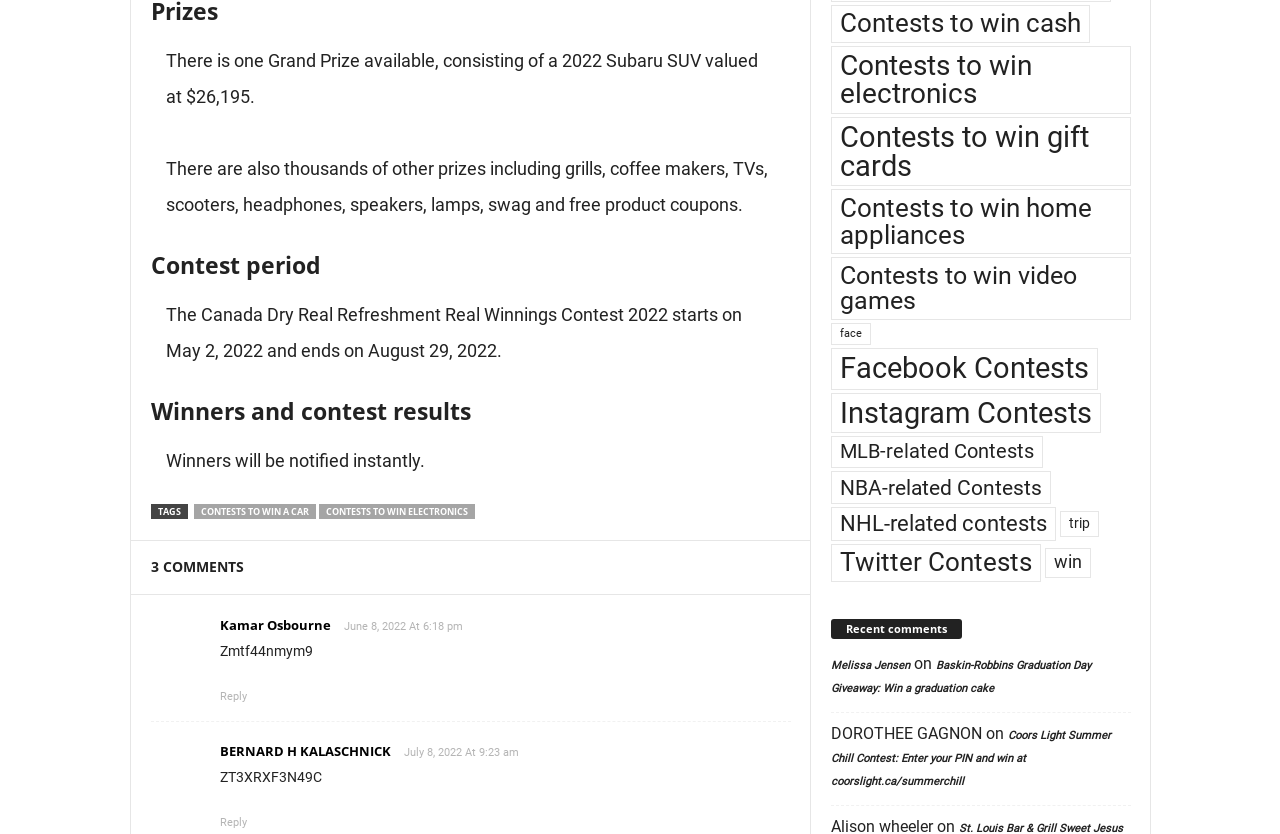Predict the bounding box for the UI component with the following description: "NHL-related contests".

[0.649, 0.608, 0.825, 0.649]